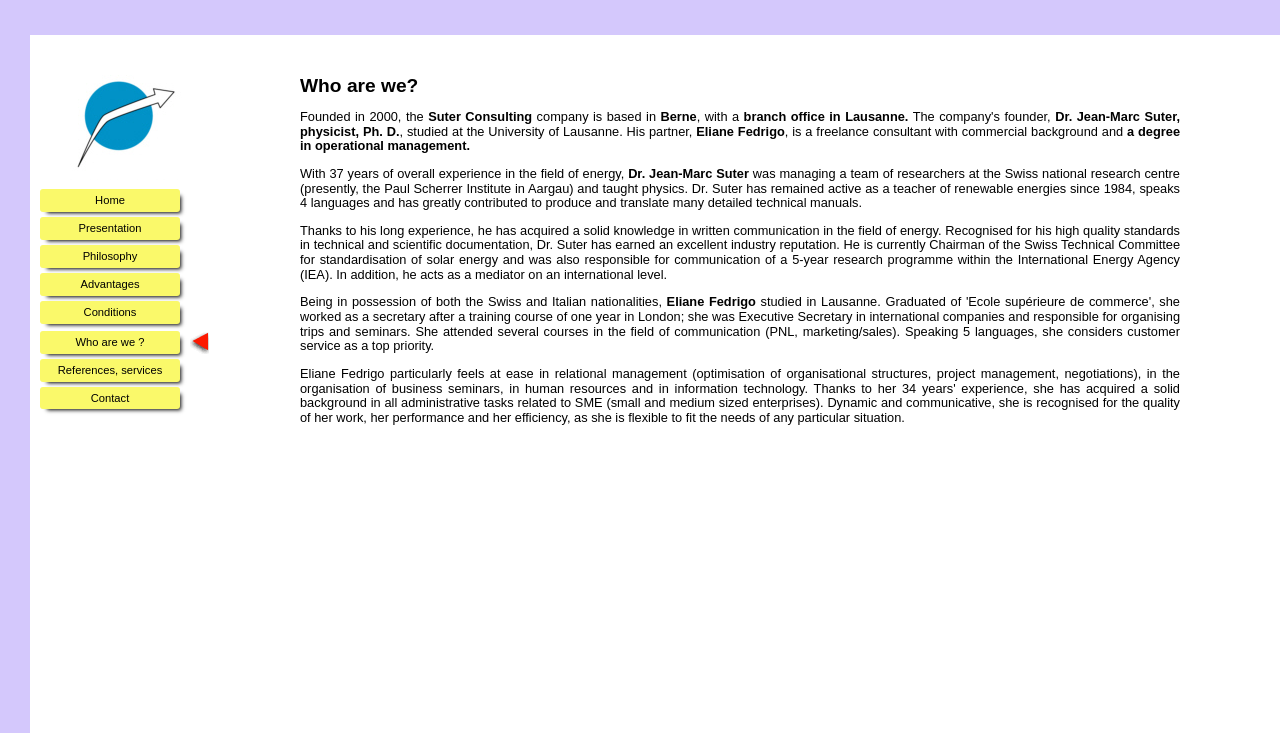Where is the branch office located?
Answer with a single word or phrase, using the screenshot for reference.

Lausanne